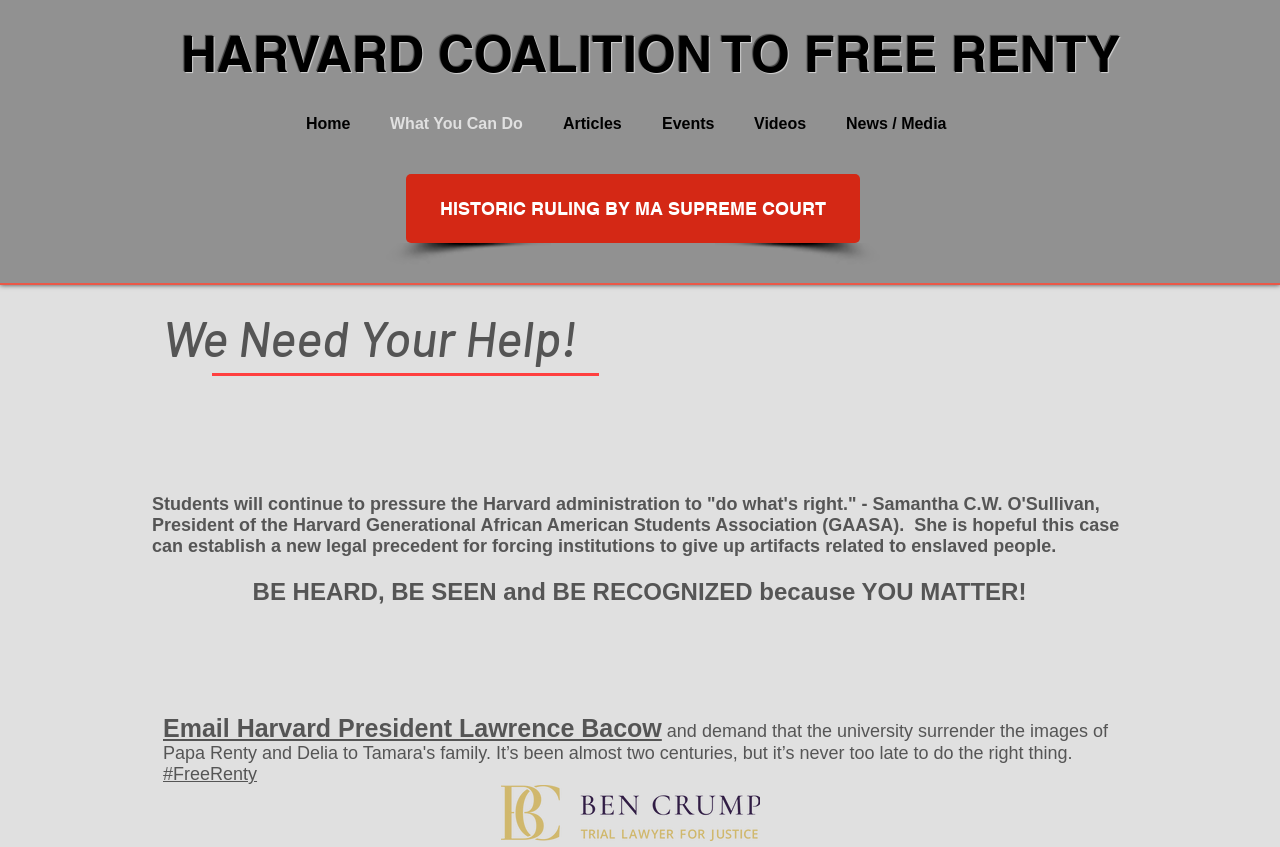Please identify the bounding box coordinates of the element that needs to be clicked to perform the following instruction: "Click on the 'Home' link".

[0.223, 0.117, 0.289, 0.176]